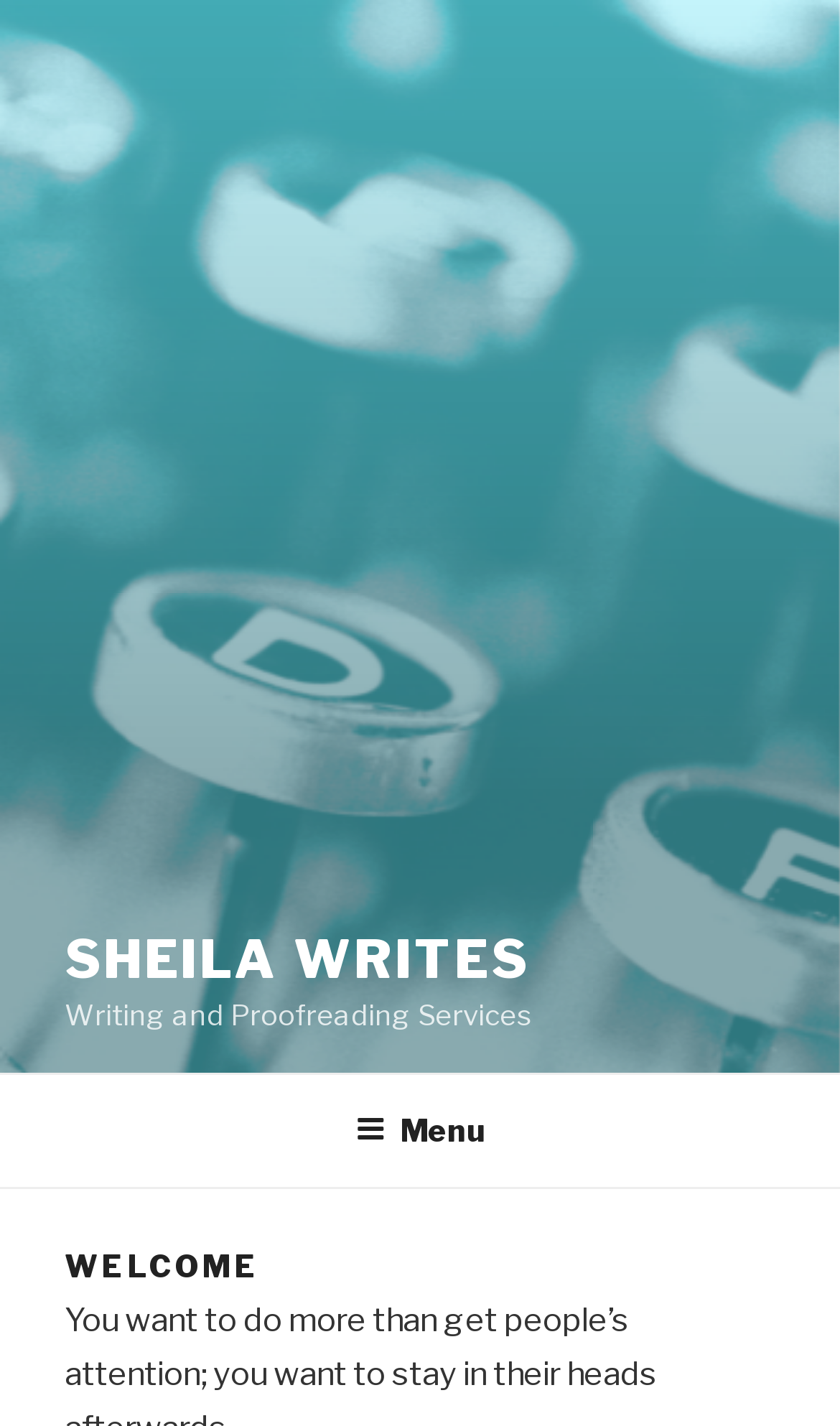What is the name of the writing service?
Refer to the image and provide a one-word or short phrase answer.

Sheila Writes